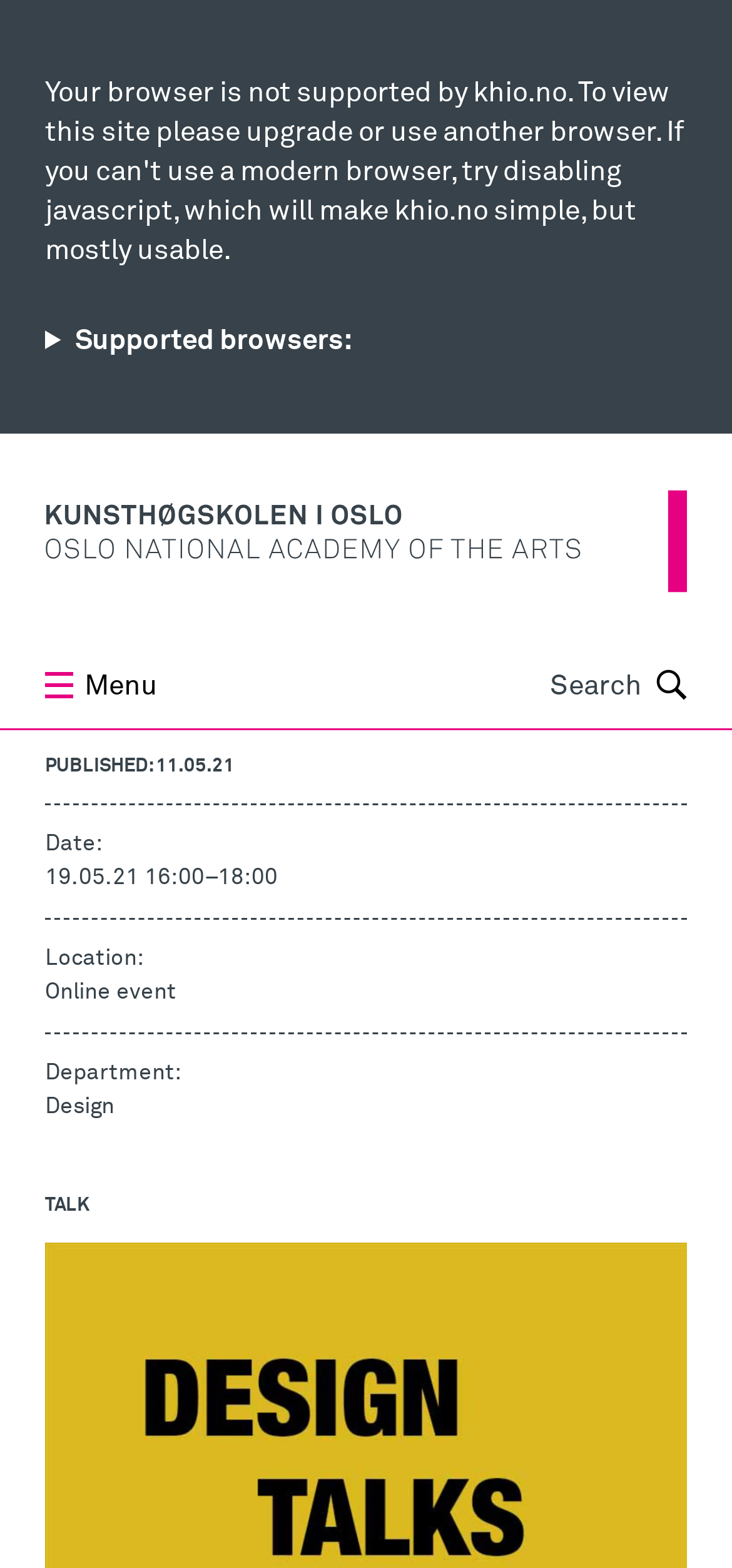Create an elaborate caption for the webpage.

The webpage appears to be an event page for a talk titled "Design Talks: Open Research Forum - Oslo National Academy of the Arts". At the top left, there is a secondary logo of the institution, accompanied by a disclosure triangle that provides information on supported browsers when expanded. 

Below the logo, there is a menu button and a search box with a search button that contains a magnifying glass icon. On the right side of the search box, there is a published date "11.05.21". 

Further down, there are details about the event, including the date and time "19.05.21 16:00 - 18:00", location "Online event", and department "Design". The title of the talk "Tacet Writing" is not explicitly mentioned on this page, but it is likely related to the event. 

The layout of the page is organized, with each section of information neatly stacked below the previous one, making it easy to follow.